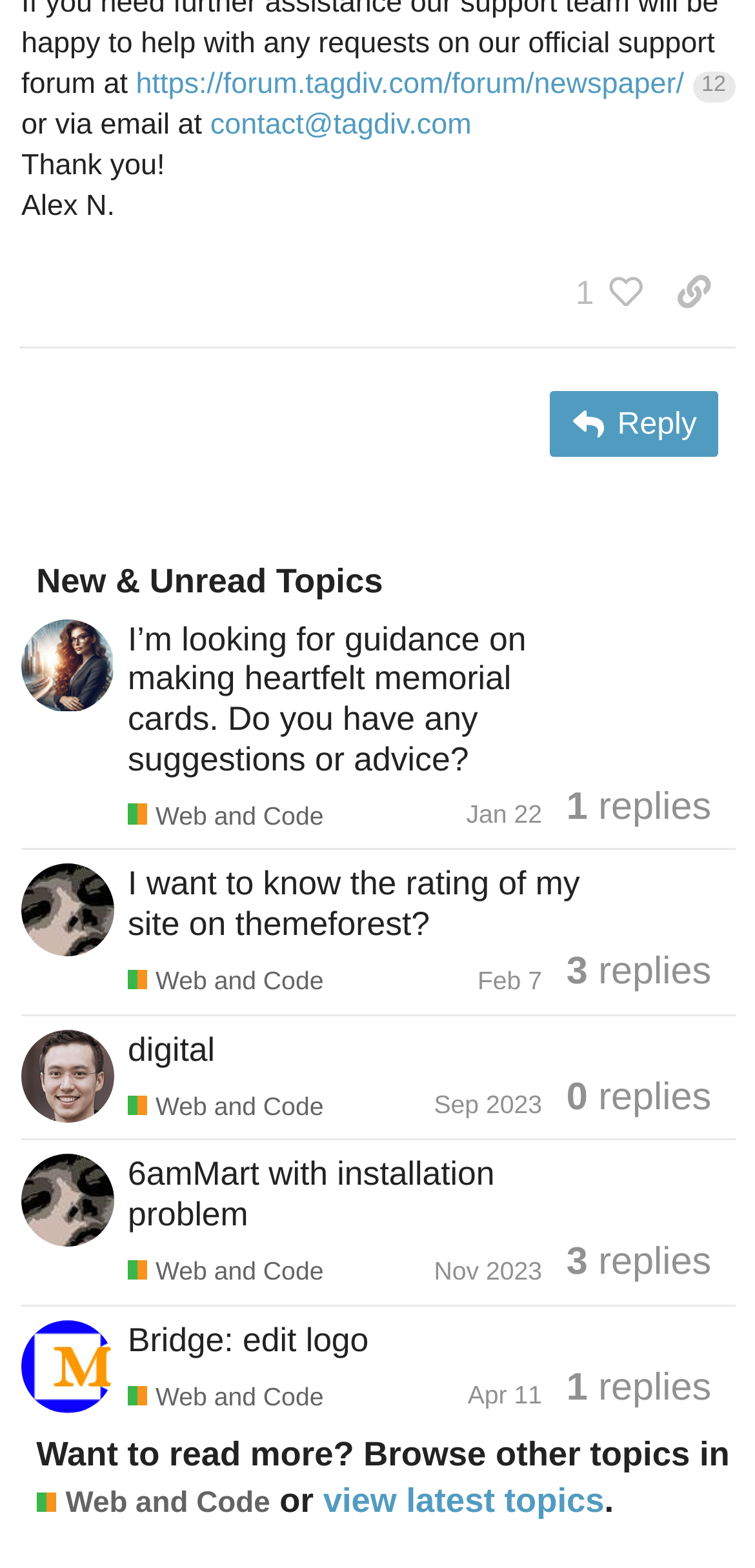Please identify the bounding box coordinates of the area I need to click to accomplish the following instruction: "View latest topics".

[0.428, 0.945, 0.801, 0.969]